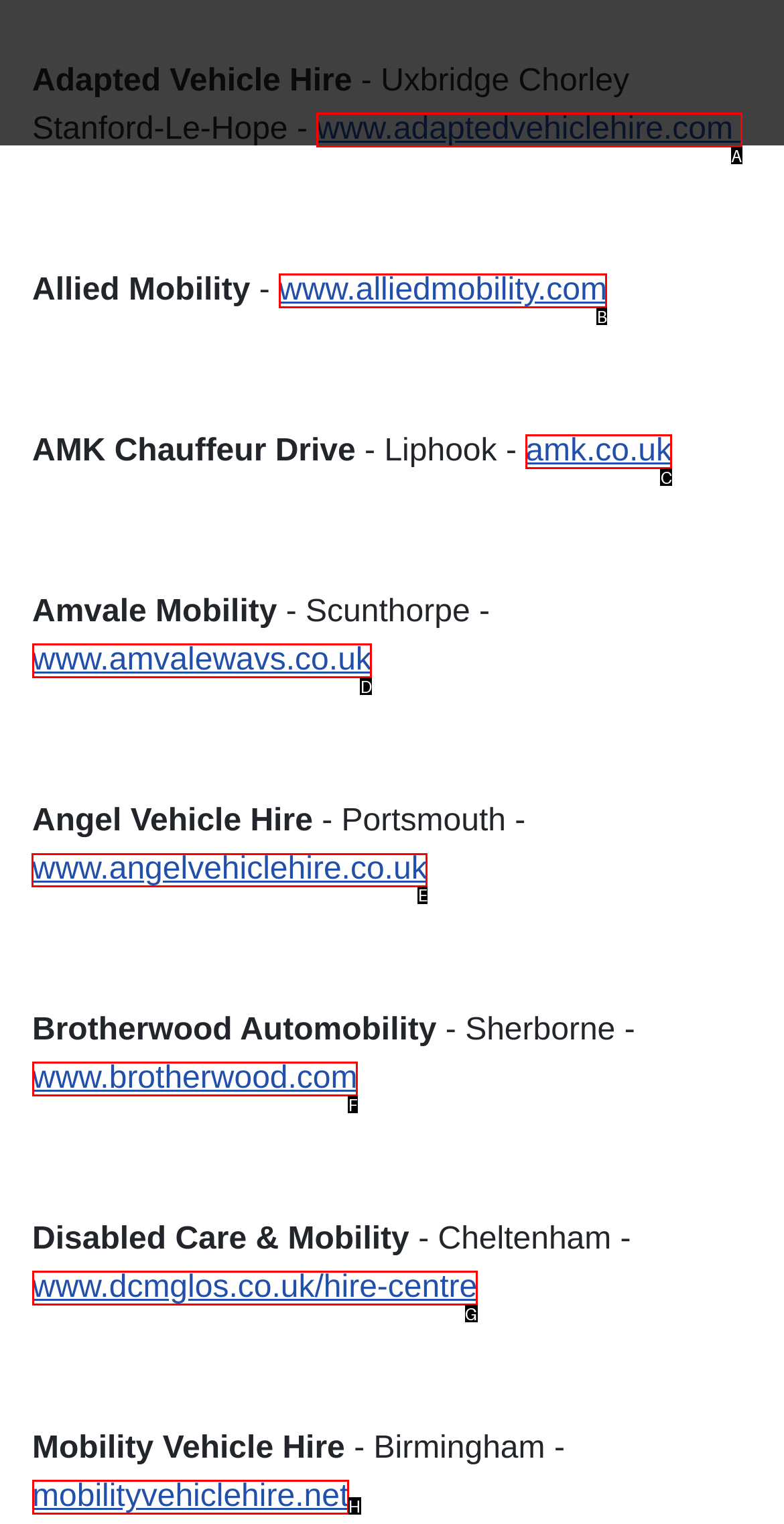Identify which HTML element should be clicked to fulfill this instruction: Explore Angel Vehicle Hire website Reply with the correct option's letter.

E